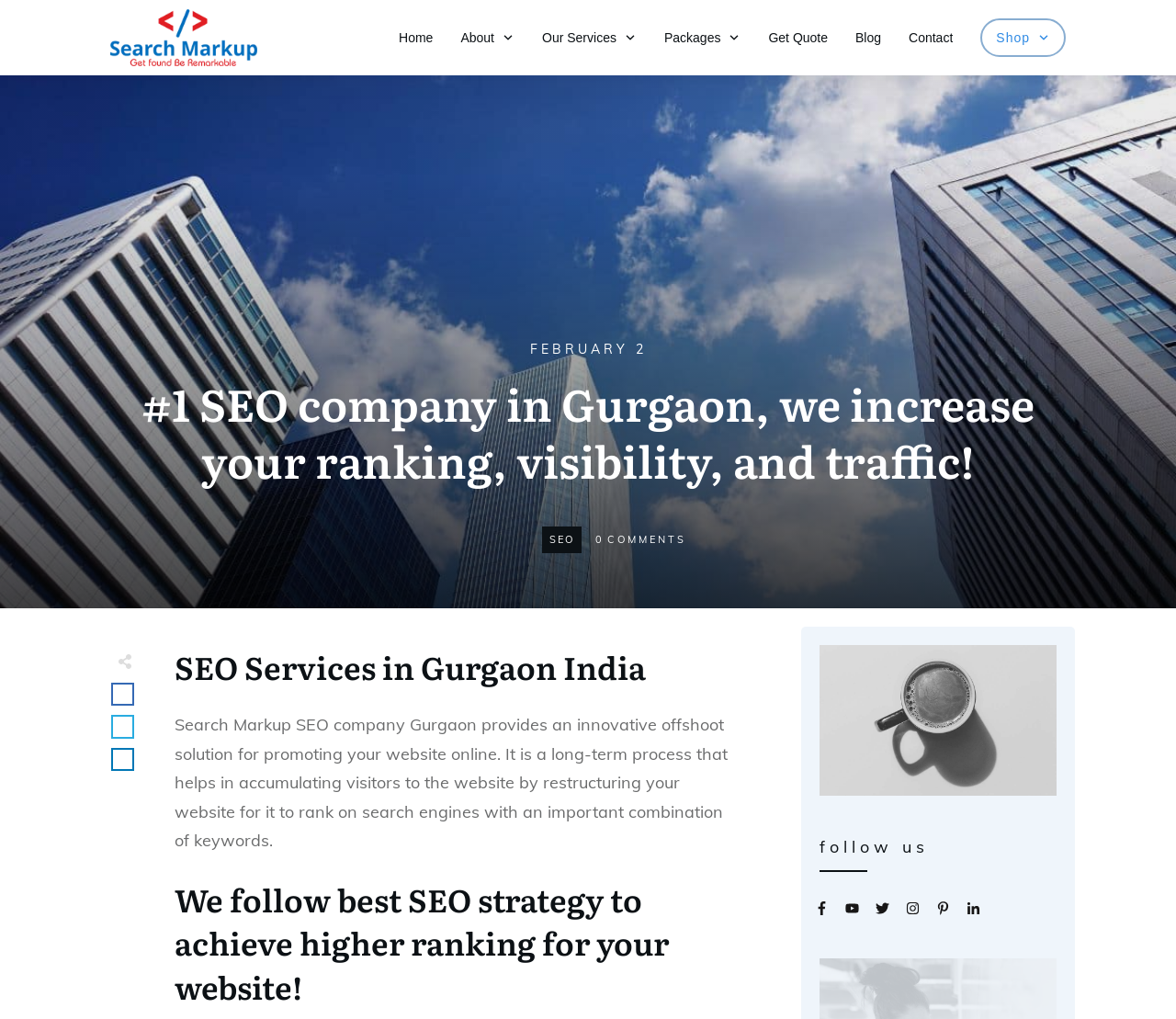Please identify the bounding box coordinates of the element's region that needs to be clicked to fulfill the following instruction: "Click on the 'Blog' link". The bounding box coordinates should consist of four float numbers between 0 and 1, i.e., [left, top, right, bottom].

[0.727, 0.024, 0.749, 0.049]